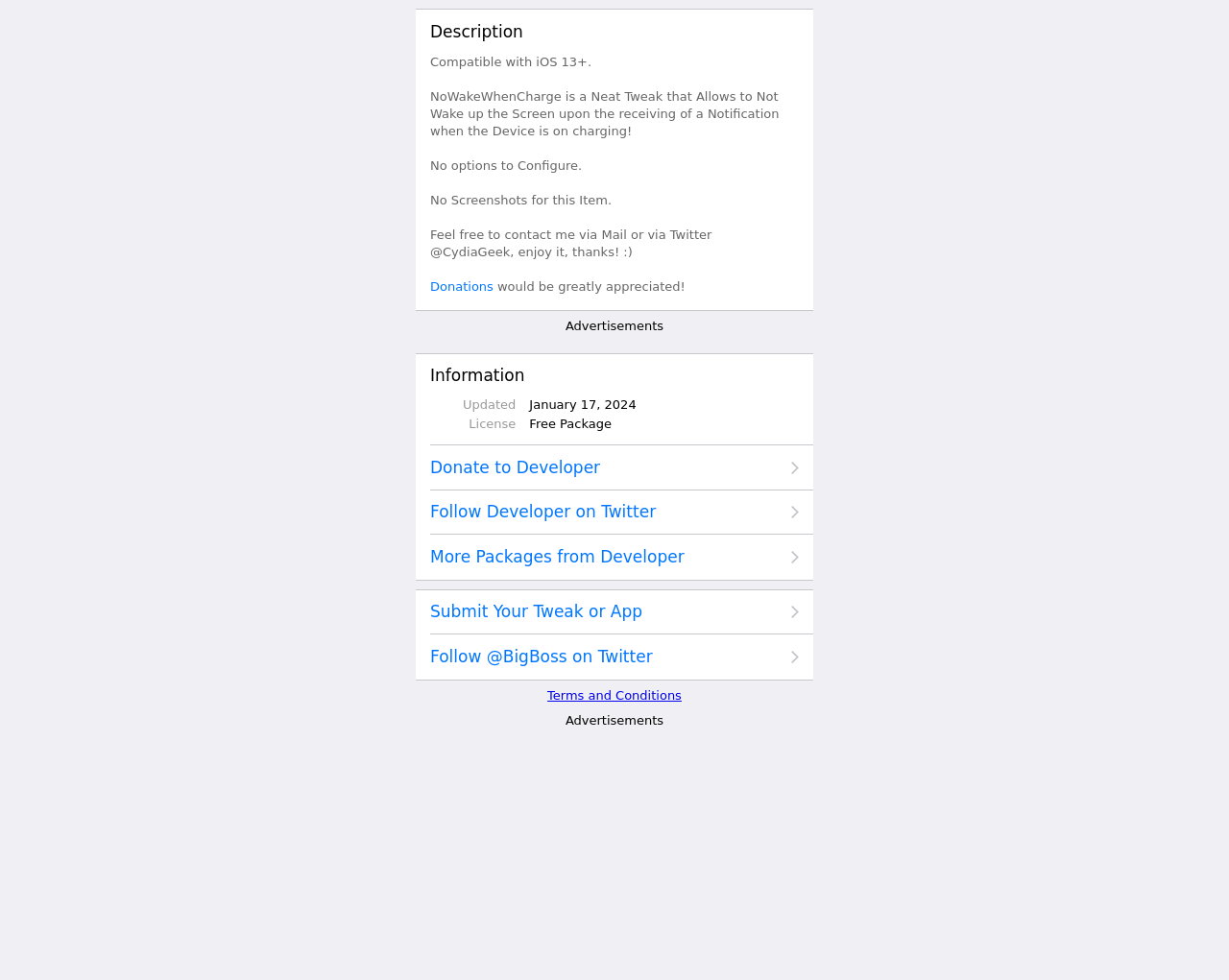Give a detailed overview of the webpage's appearance and contents.

This webpage is about iPhone software, specifically a tweak called NoWakeWhenCharge. At the top, there is a title that reads "NoWakeWhenCharge - TheBigBoss.org - iPhone software, apps, games, accessories, ringtones, themes, reviews". 

Below the title, there is a section that provides information about the tweak. It starts with a description of the tweak, stating that it allows the screen to not wake up upon receiving a notification when the device is charging. This section also mentions that the tweak is compatible with iOS 13 and above, and that there are no options to configure. Additionally, it notes that there are no screenshots available for this item.

Following this section, there is a message from the developer, encouraging users to contact them via mail or Twitter, and thanking them for their support. There is also a link to make donations, which would be greatly appreciated.

To the right of this section, there is a column with the title "Advertisements". 

Below the main section, there is a table that provides information about the tweak, including the update date and license type. The update date is January 17, 2024, and the license type is a free package.

Further down, there are several links to related actions, including donating to the developer, following the developer on Twitter, viewing more packages from the developer, submitting a tweak or app, and following @BigBoss on Twitter.

At the very bottom of the page, there is a link to the terms and conditions, as well as another "Advertisements" section.